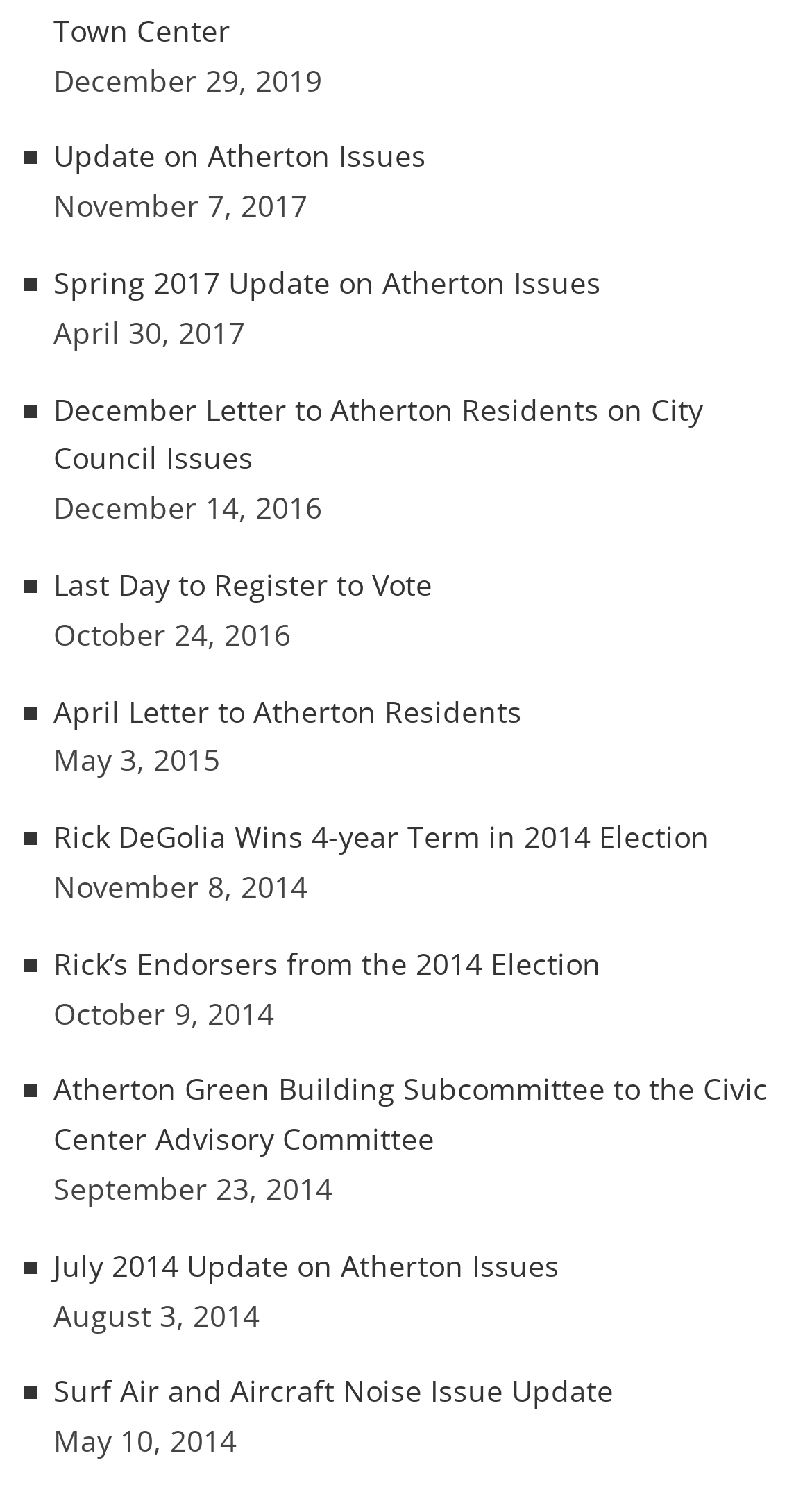Please find the bounding box coordinates of the element that you should click to achieve the following instruction: "View Last Day to Register to Vote". The coordinates should be presented as four float numbers between 0 and 1: [left, top, right, bottom].

[0.066, 0.378, 0.533, 0.405]